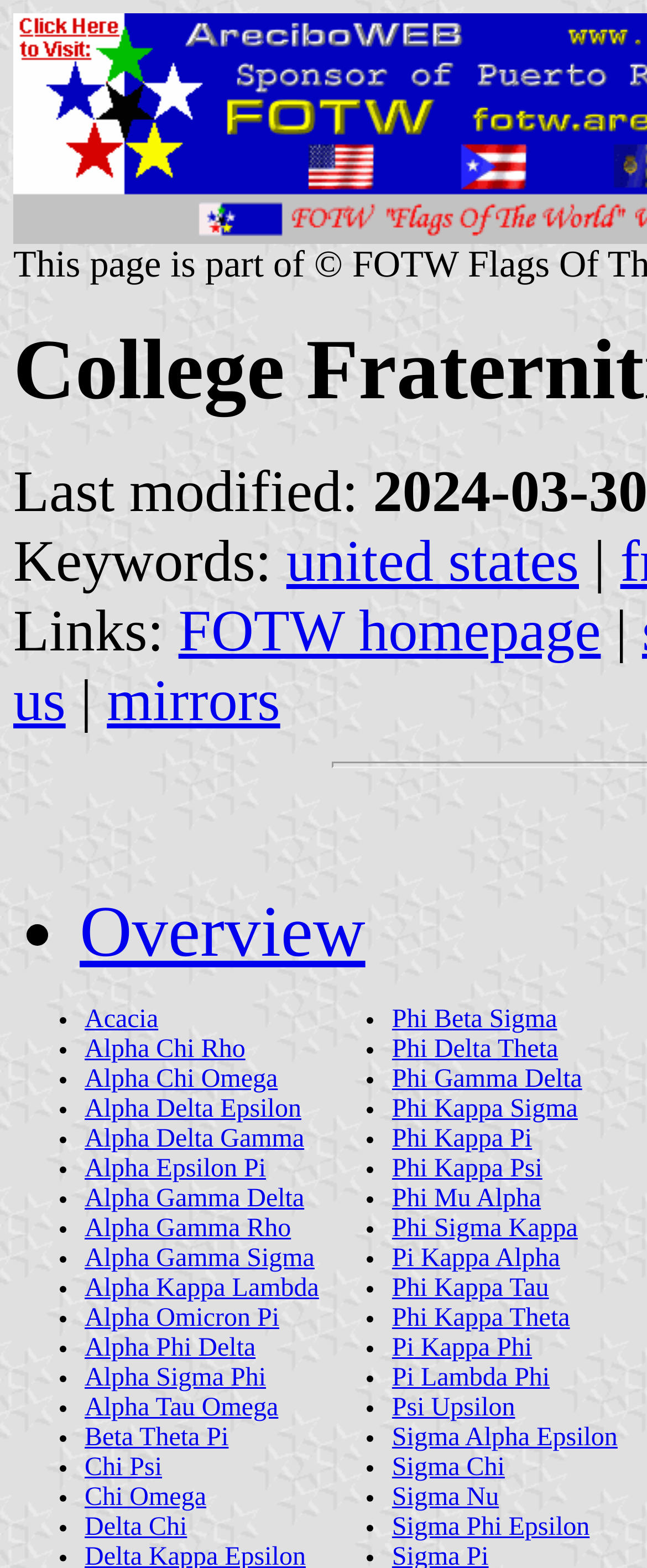Please find the bounding box coordinates in the format (top-left x, top-left y, bottom-right x, bottom-right y) for the given element description. Ensure the coordinates are floating point numbers between 0 and 1. Description: mirrors

[0.165, 0.425, 0.433, 0.468]